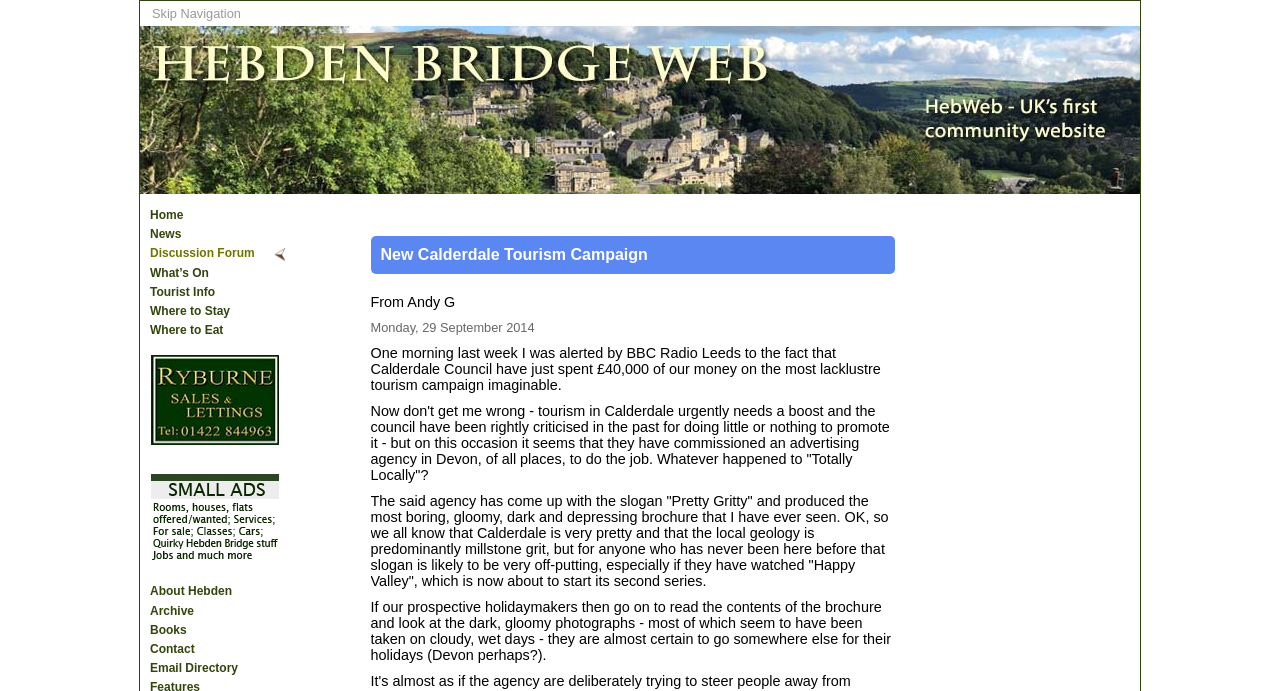Determine the bounding box coordinates of the UI element described by: "Skip Navigation".

[0.119, 0.009, 0.188, 0.03]